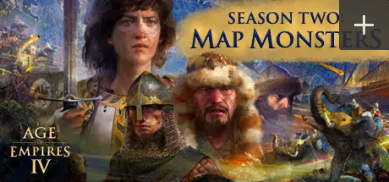What is the name of the real-time strategy franchise featured in the image? Based on the image, give a response in one word or a short phrase.

Age of Empires